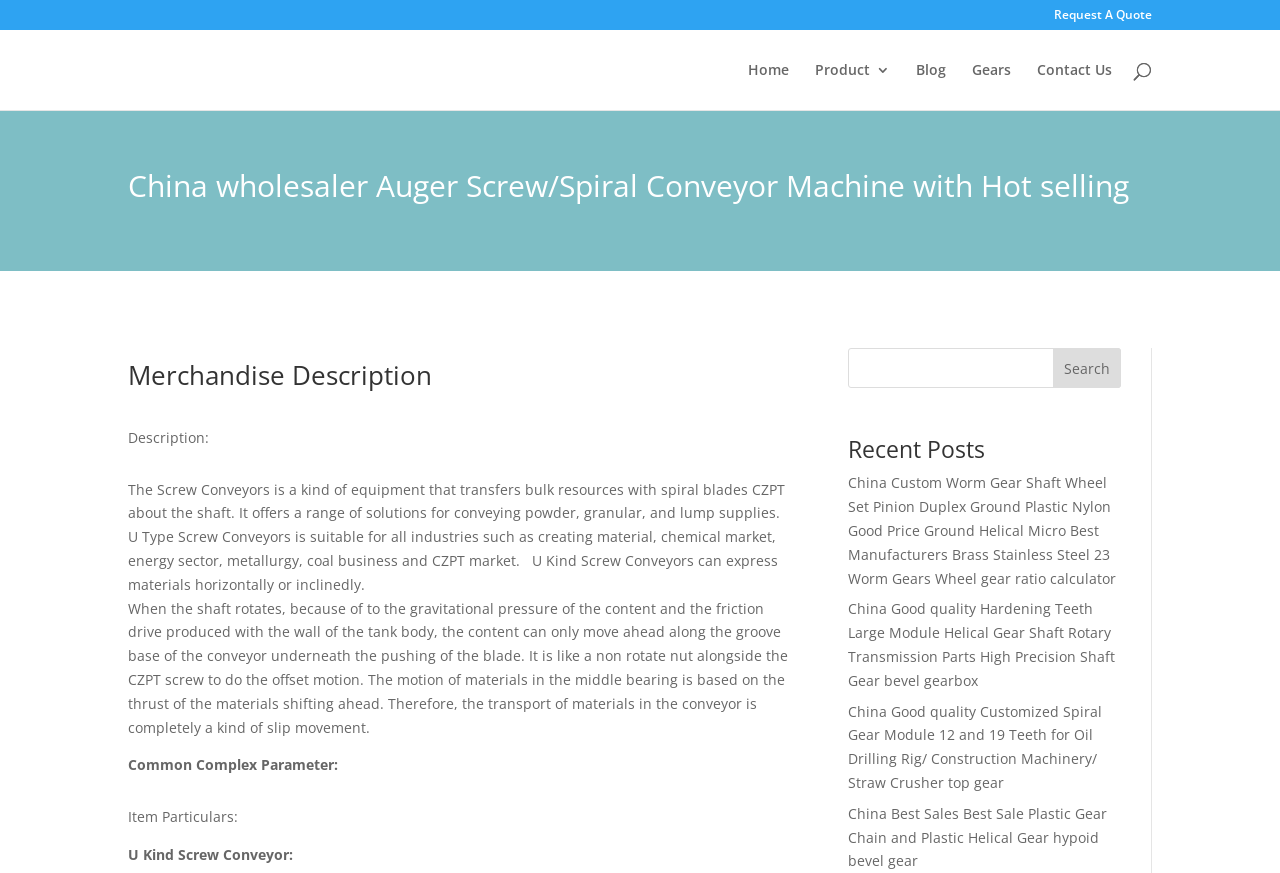How many links are there in the navigation menu?
Could you please answer the question thoroughly and with as much detail as possible?

The navigation menu is located at the top of the webpage and contains links to 'Home', 'Product 3', 'Blog', 'Gears', 'Contact Us', and 'Request A Quote'. Therefore, there are 6 links in the navigation menu.